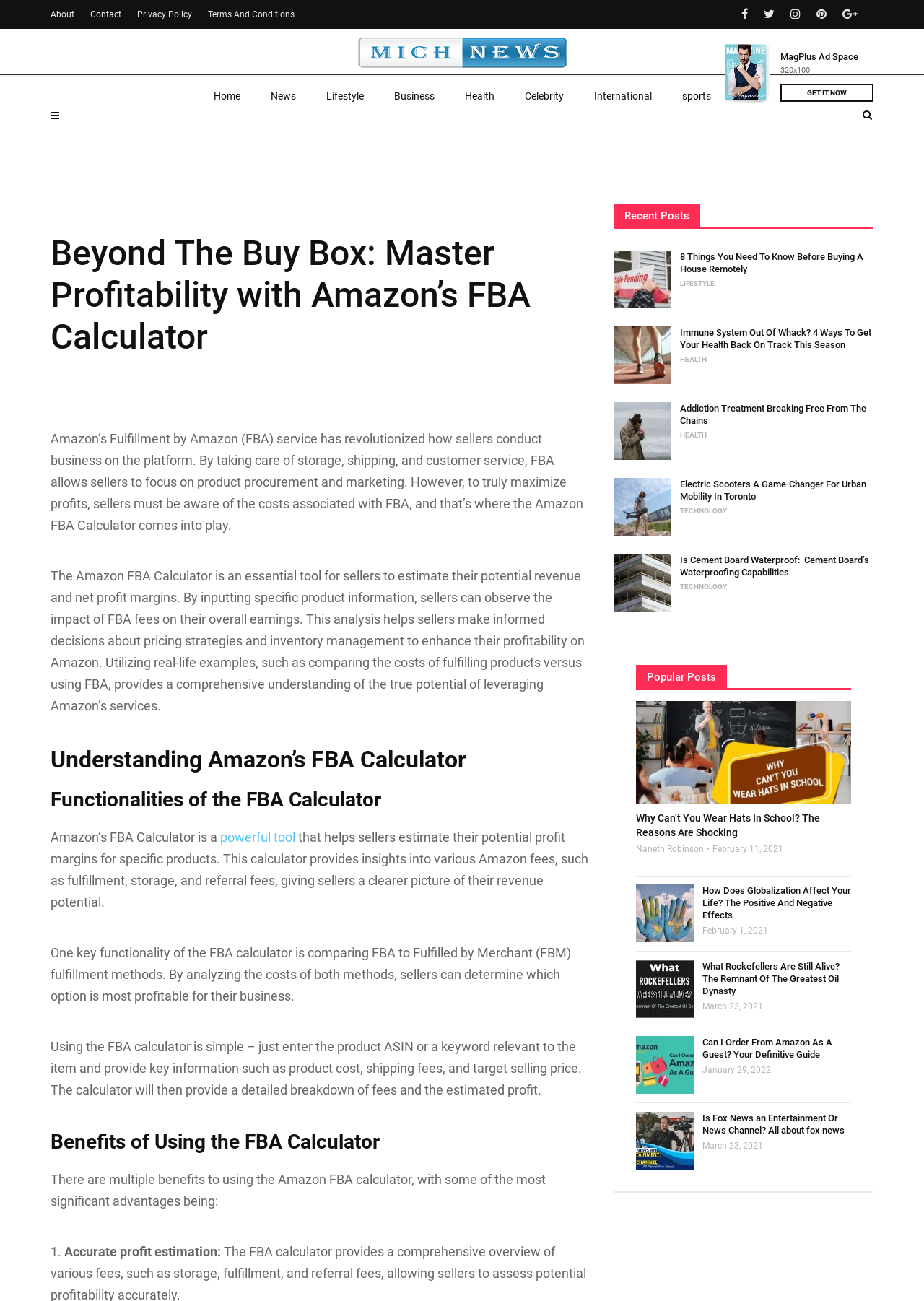What is the name of the Amazon service that helps sellers conduct business?
Using the information from the image, provide a comprehensive answer to the question.

Based on the webpage content, it is mentioned that 'Amazon’s Fulfillment by Amazon (FBA) service has revolutionized how sellers conduct business on the platform.' Therefore, the answer is FBA.